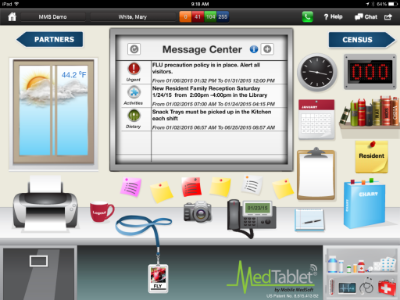Elaborate on all the key elements and details present in the image.

The image showcases a digital interface from the MedTablet application, designed for healthcare settings. The screen features a "Message Center" prominently displayed at the center, where important notifications and alerts are communicated to staff. 

Key elements of the interface include:

- A weather widget showing a temperature of 44.2°F, suggesting the current environmental conditions.
- Notifications outlining policy reminders, scheduled events, and action items, including a family reception and reminders for pickups.
- An assortment of desktop items such as a printer, clock, various documents, and colored sticky notes, creating a comprehensive overview that enhances communication among healthcare providers.
  
The lower part of the image prominently features the MedTablet logo, emphasizing the application’s branding and its role in facilitating patient care and communication within healthcare facilities. The interface is designed with accessibility and usability in mind, ensuring that healthcare professionals can quickly and efficiently access vital information.